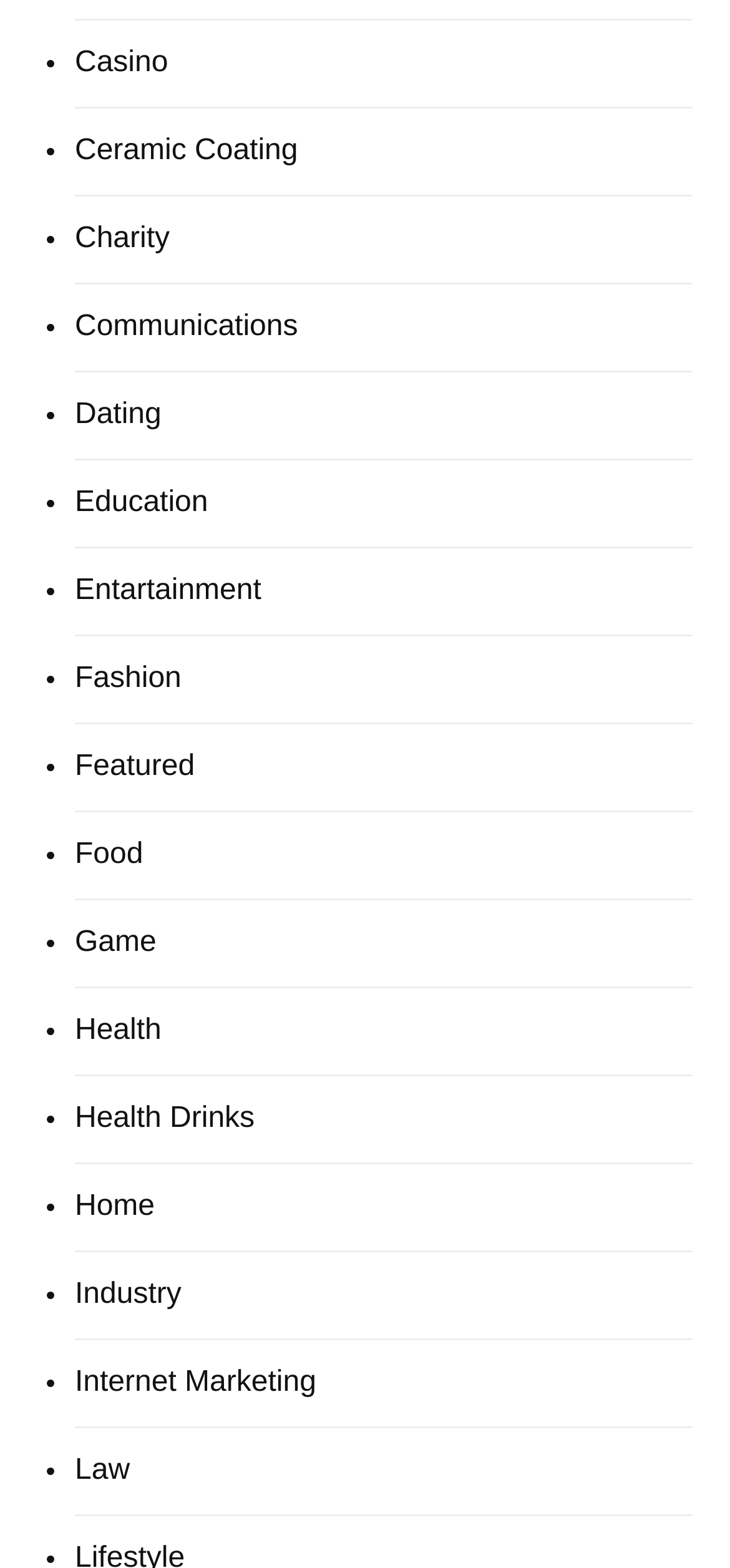Please provide the bounding box coordinates for the element that needs to be clicked to perform the instruction: "Go to Health". The coordinates must consist of four float numbers between 0 and 1, formatted as [left, top, right, bottom].

[0.103, 0.649, 0.221, 0.668]